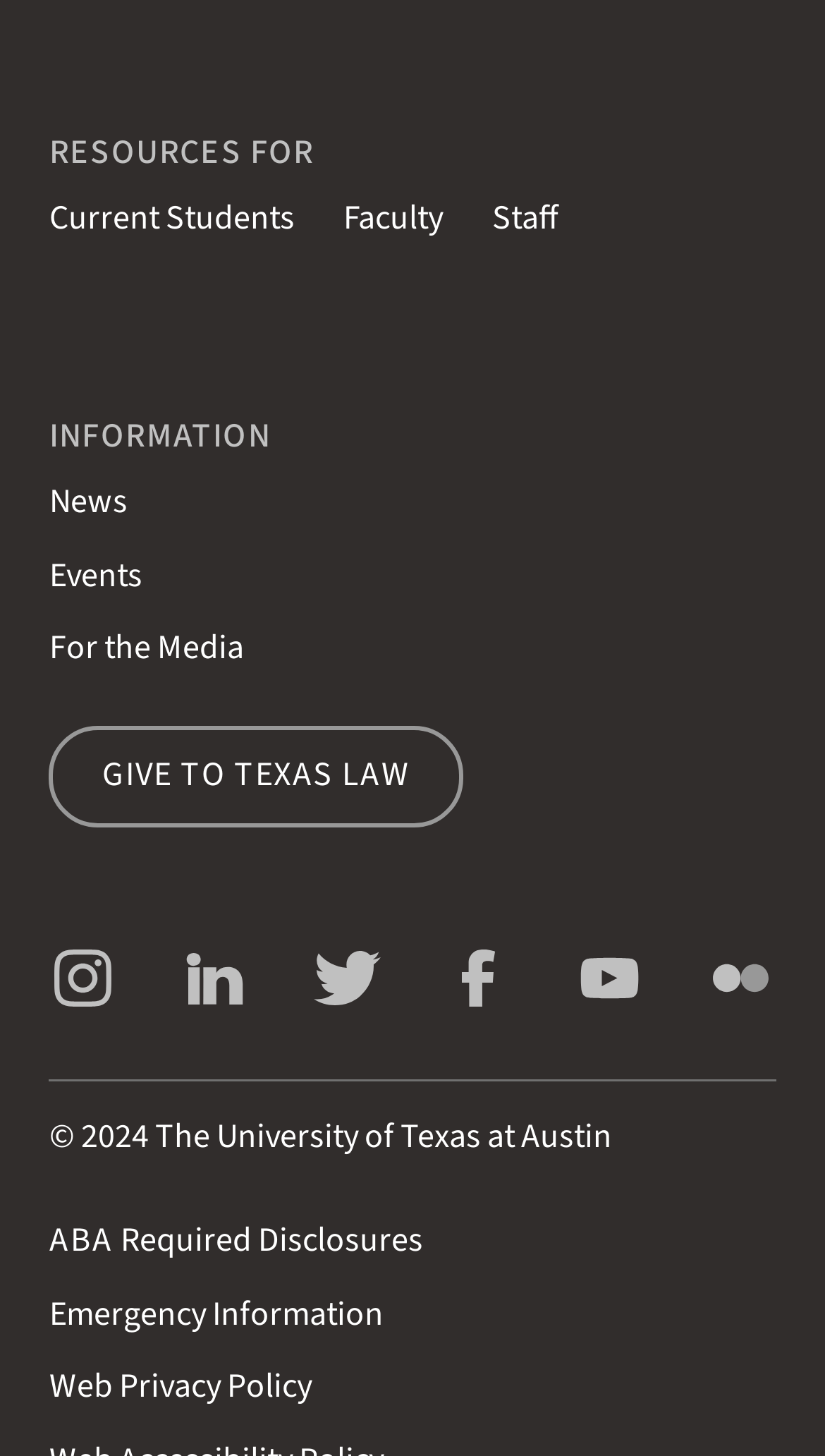What is the last link in the 'INFORMATION' section?
Refer to the image and give a detailed answer to the question.

I looked at the links under the 'INFORMATION' heading and found that the last link is 'For the Media', which is located at the bottom of the section.